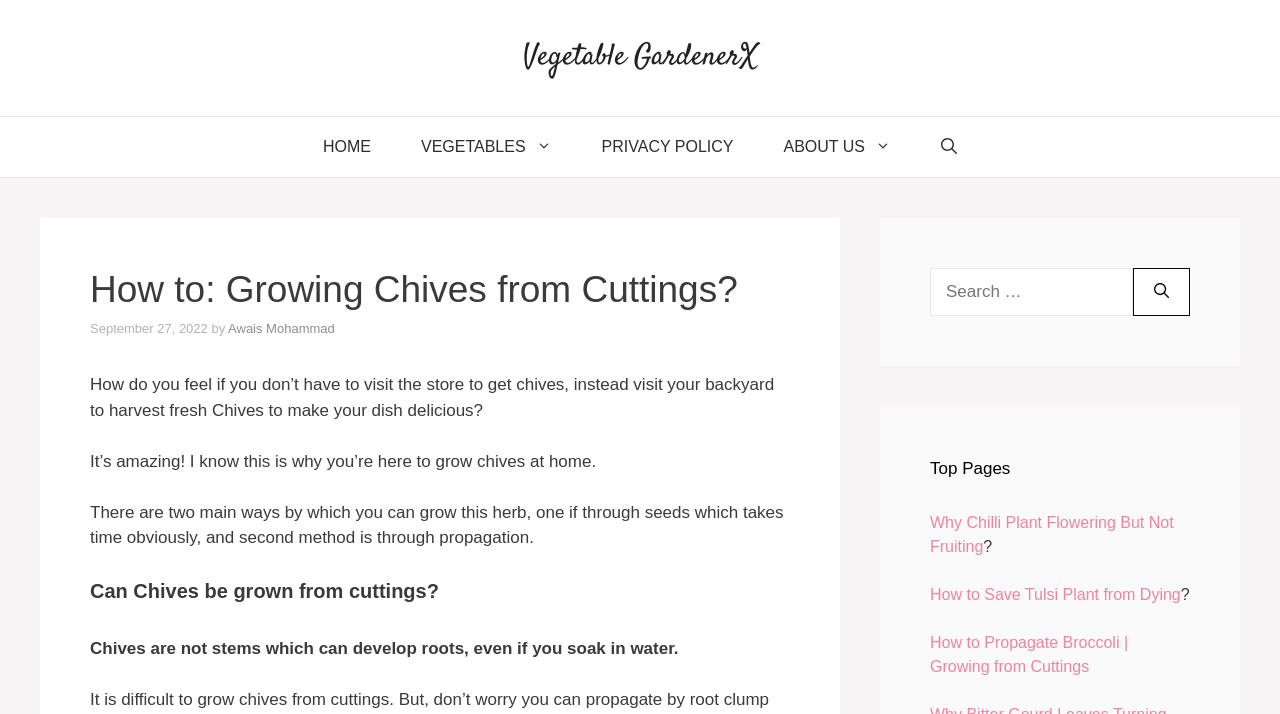Using the provided element description "parent_node: Search for: aria-label="Search"", determine the bounding box coordinates of the UI element.

[0.885, 0.375, 0.93, 0.442]